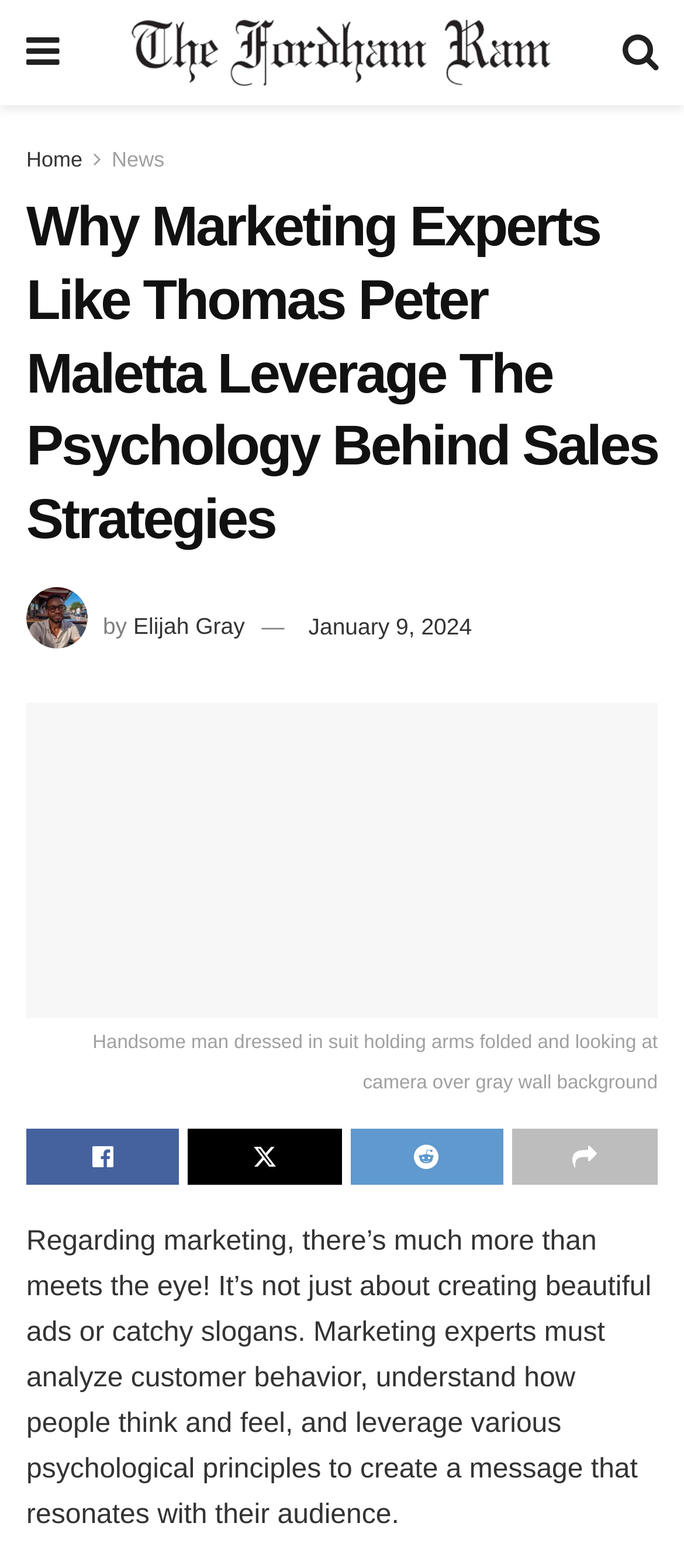What is the name of the publication?
Provide a detailed answer to the question using information from the image.

I found the name of the publication by looking at the logo and the text next to it, which is a common format for displaying publication names.